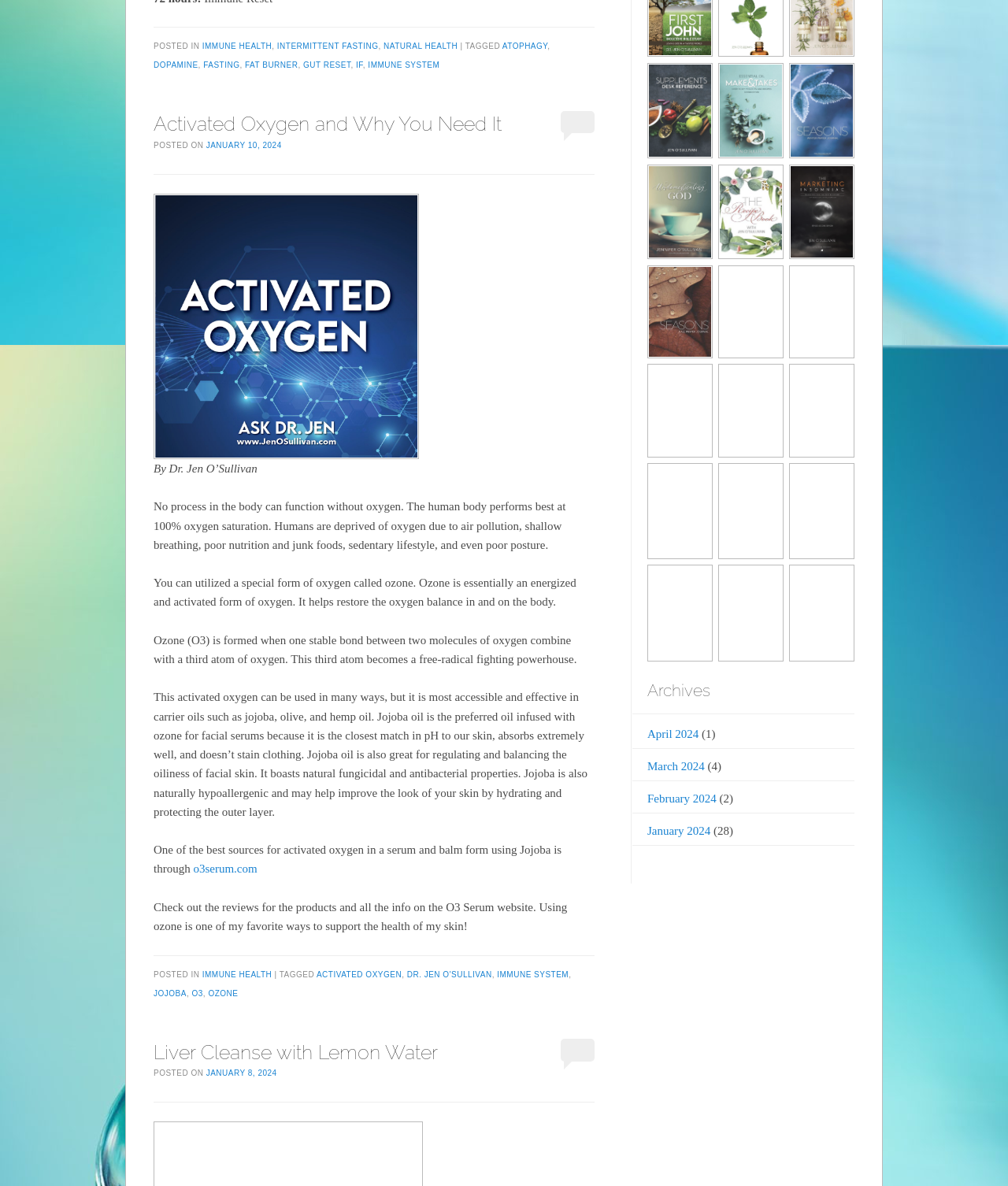Answer the following query concisely with a single word or phrase:
What is the website mentioned in the article for ozone serum and balm?

o3serum.com